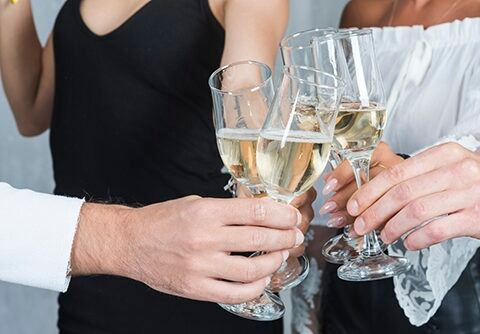What is the background of the image?
Analyze the image and deliver a detailed answer to the question.

The background of the image is softly blurred, which focuses attention on the glasses and hands, emphasizing the celebratory moment and the joy of the individuals involved.